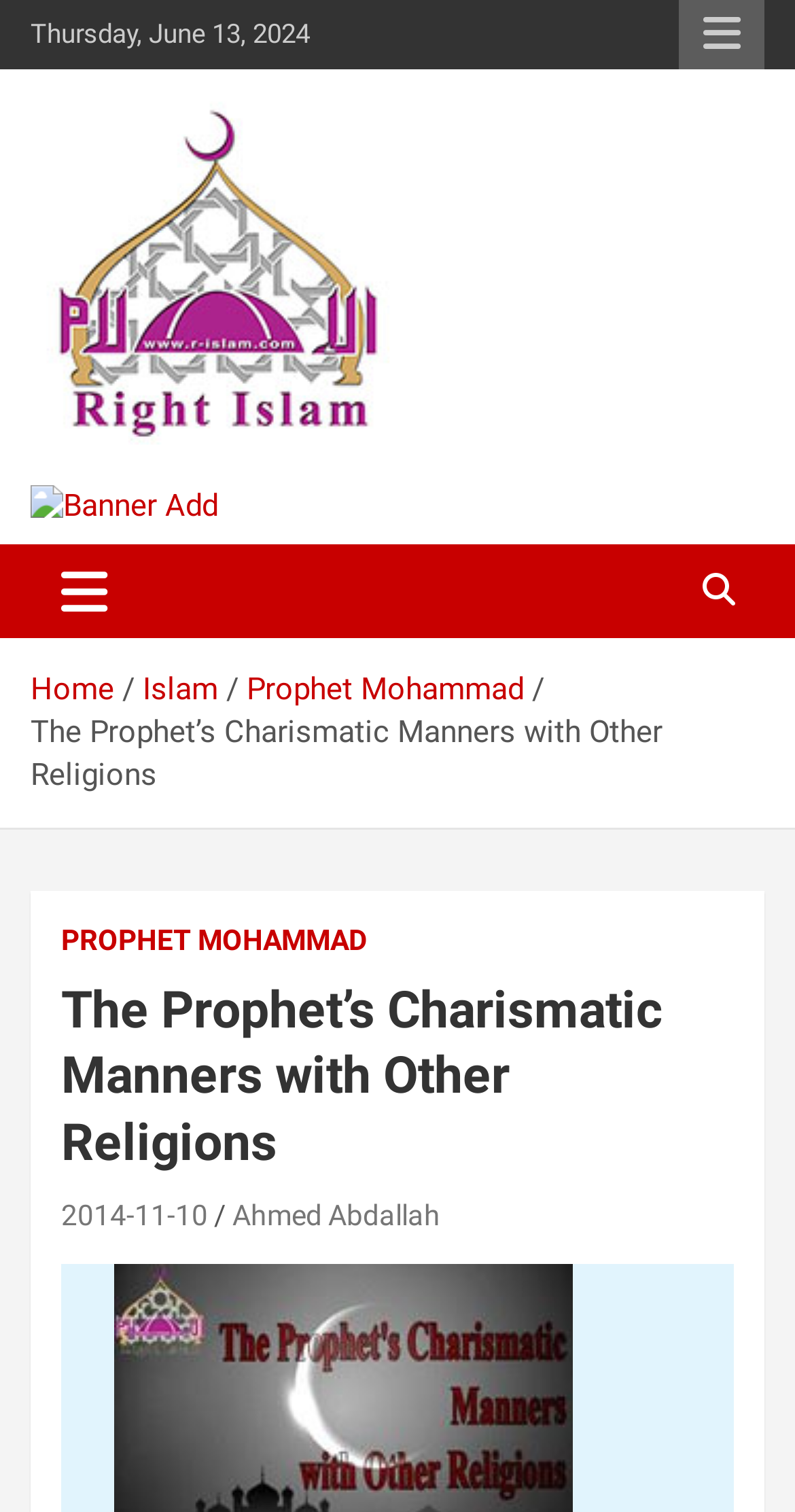Give a detailed explanation of the elements present on the webpage.

The webpage is about the Prophet Muhammad's charismatic manners with other religions. At the top left, there is a date "Thursday, June 13, 2024" and a responsive menu button on the top right. Below the date, there is a logo of "Right Islam" with a link to the website, accompanied by a heading with the same text. 

To the right of the logo, there is a banner ad with an image. Below the logo and the banner ad, there is a navigation menu with links to "Home", "Islam", and "Prophet Mohammad". 

The main content of the webpage starts with a heading "The Prophet’s Charismatic Manners with Other Religions" followed by a subheading with the same text. Below the subheading, there is a link to "PROPHET MOHAMMAD" and a section with a heading that repeats the title of the webpage. 

Inside this section, there are two links, one to the date "2014-11-10" and another to the author "Ahmed Abdallah". The article discusses the foundations laid by the Prophet Muhammad himself regarding the existence of other religions in the world, as mentioned in the meta description.